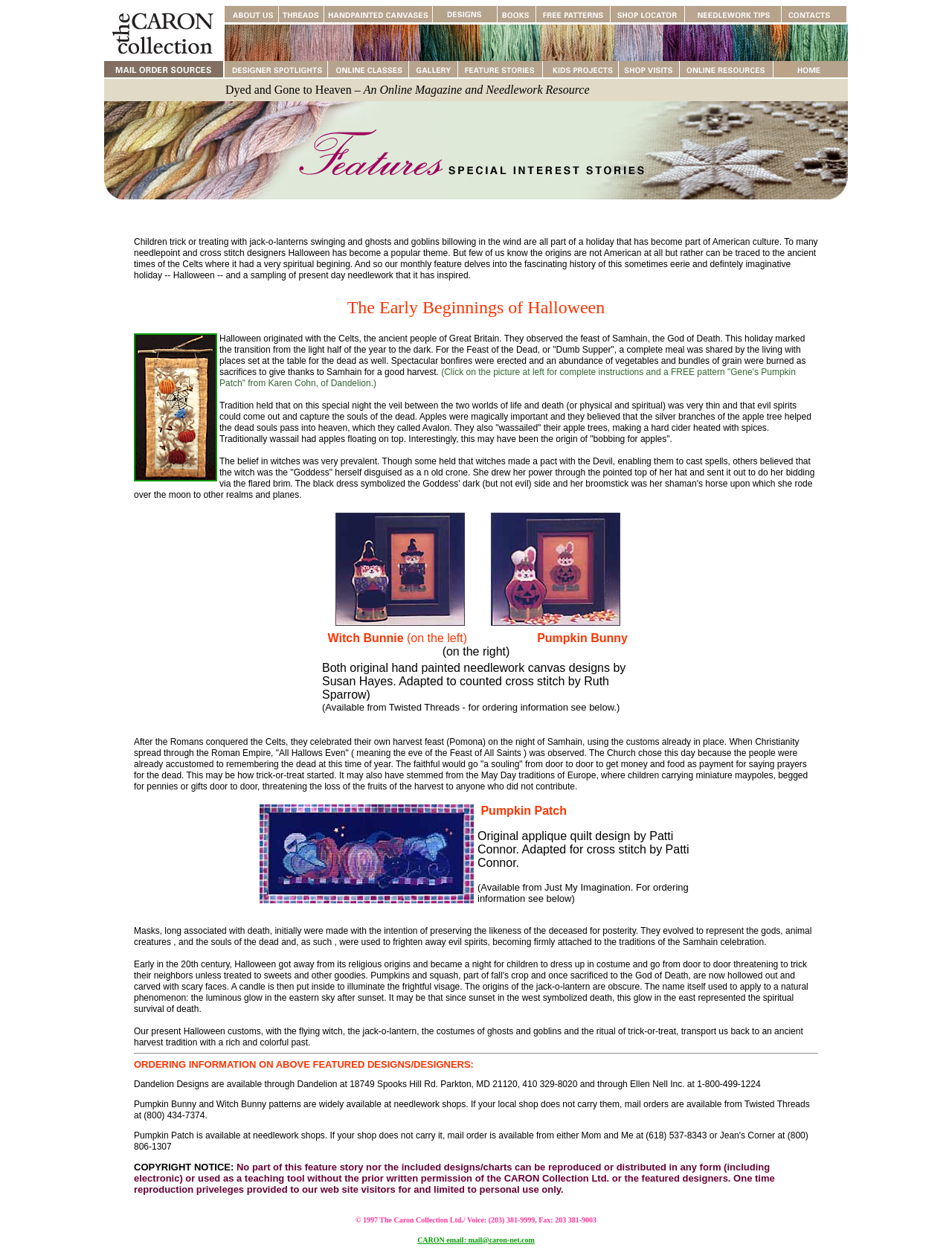Determine the bounding box coordinates of the clickable element to complete this instruction: "Click the first link in the second row". Provide the coordinates in the format of four float numbers between 0 and 1, [left, top, right, bottom].

[0.109, 0.055, 0.234, 0.065]